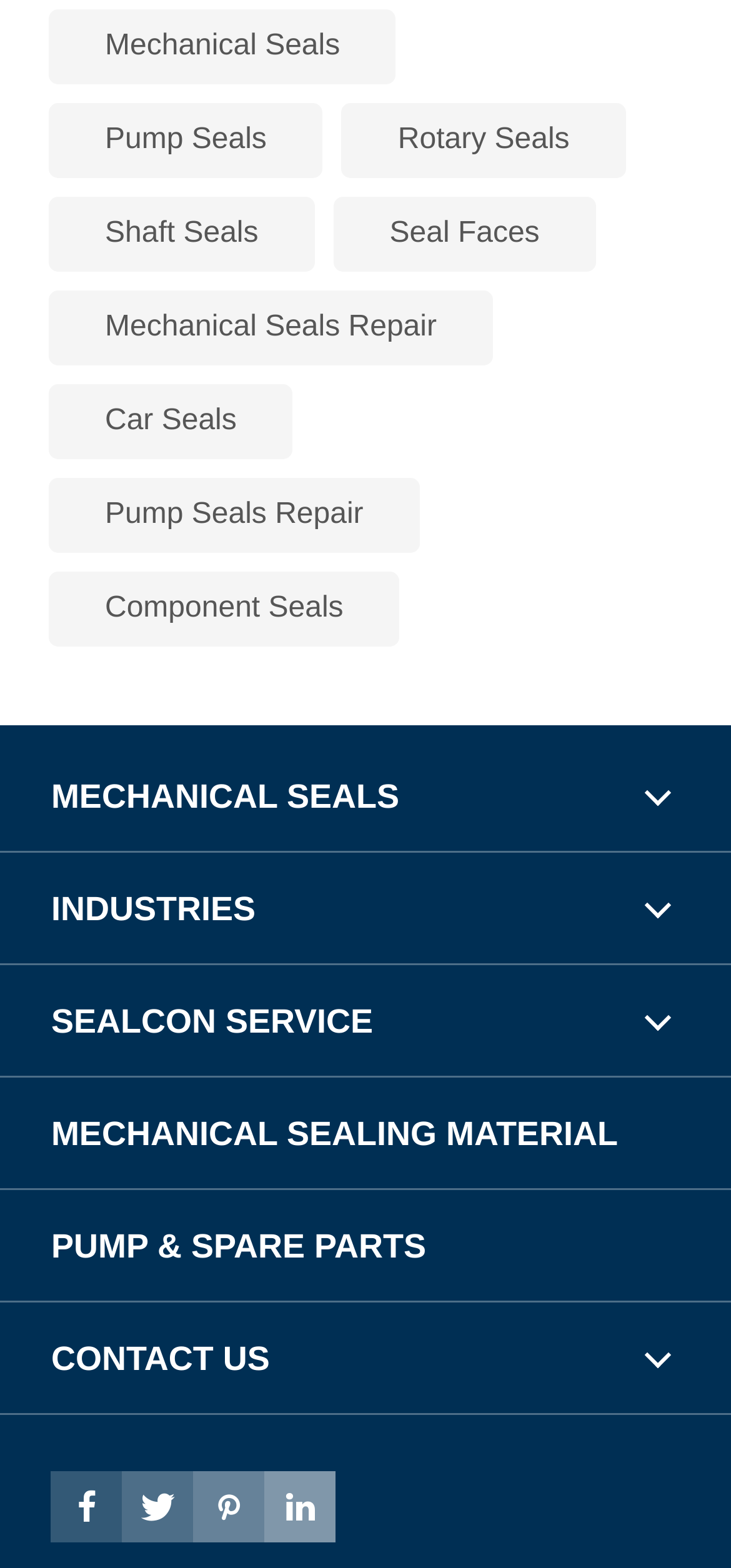How many social media links are present at the bottom of the webpage?
Based on the visual, give a brief answer using one word or a short phrase.

4